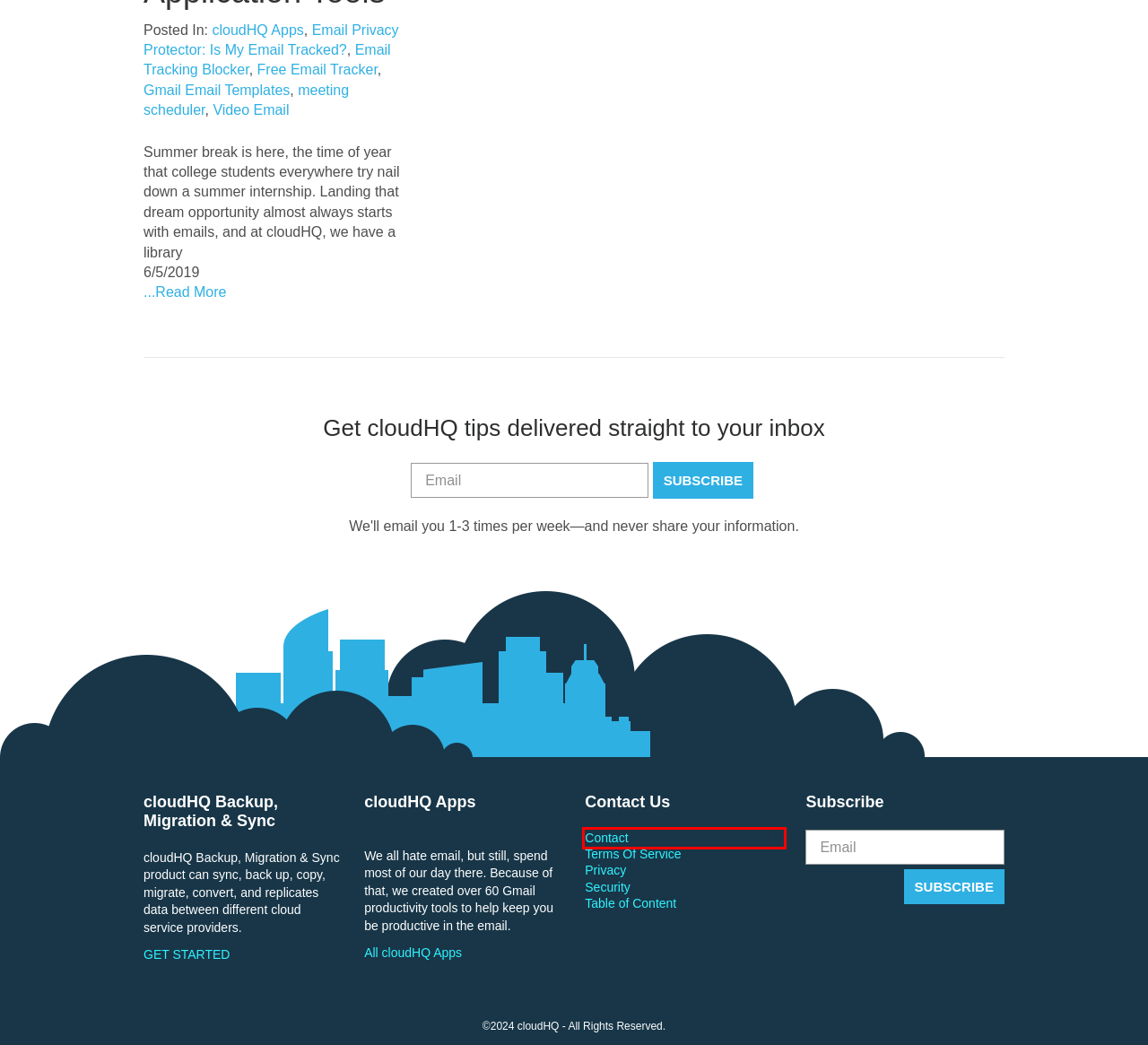You have a screenshot of a webpage with a red rectangle bounding box. Identify the best webpage description that corresponds to the new webpage after clicking the element within the red bounding box. Here are the candidates:
A. Contact Us - cloudHQ
B. Email Tracking Blocker – cloudHQ
C. Video Email – cloudHQ
D. Email Privacy Protector: Is My Email Tracked? – cloudHQ
E. Table of Content – cloudHQ
F. cloudHQ.net - cloudHQ
G. cloudHQ Apps - Gmail Productivity Tools - cloudHQ
H. Gmail Email Templates – cloudHQ

A